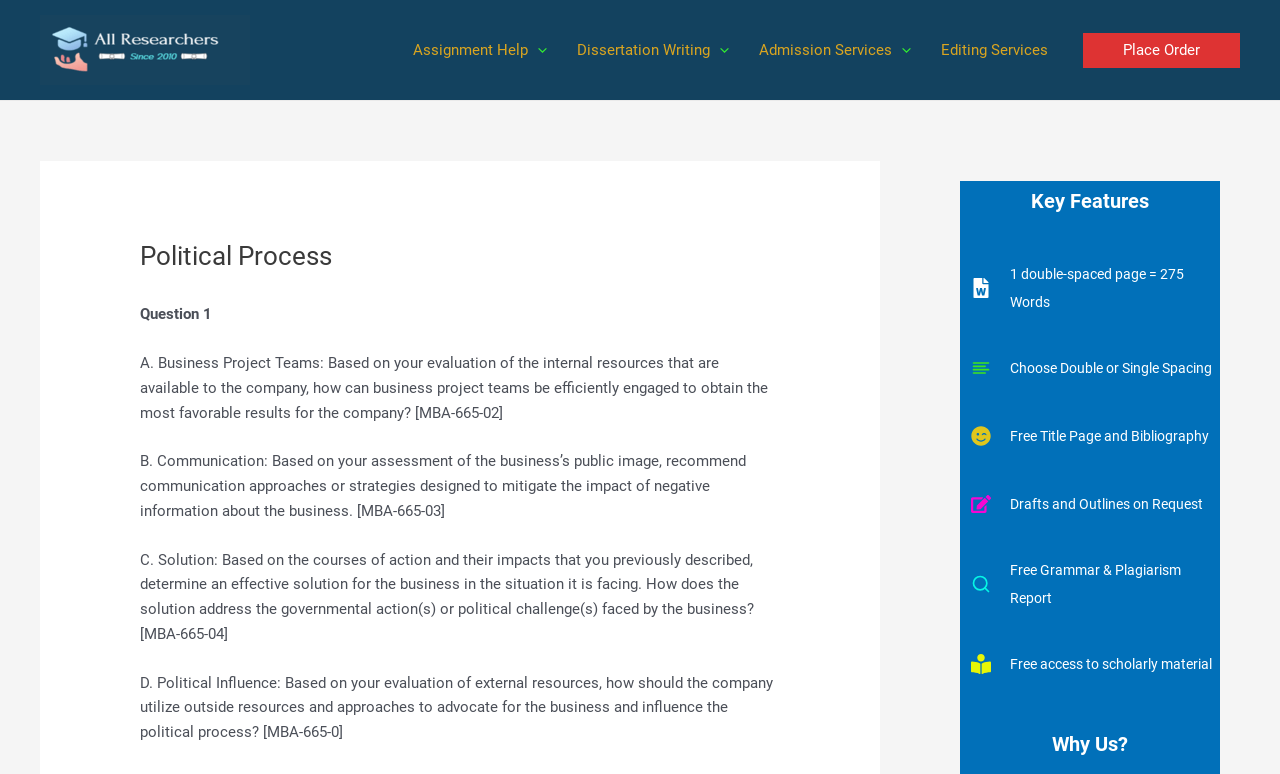Identify the bounding box for the given UI element using the description provided. Coordinates should be in the format (top-left x, top-left y, bottom-right x, bottom-right y) and must be between 0 and 1. Here is the description: parent_node: Assignment Help aria-label="Menu Toggle"

[0.412, 0.019, 0.427, 0.11]